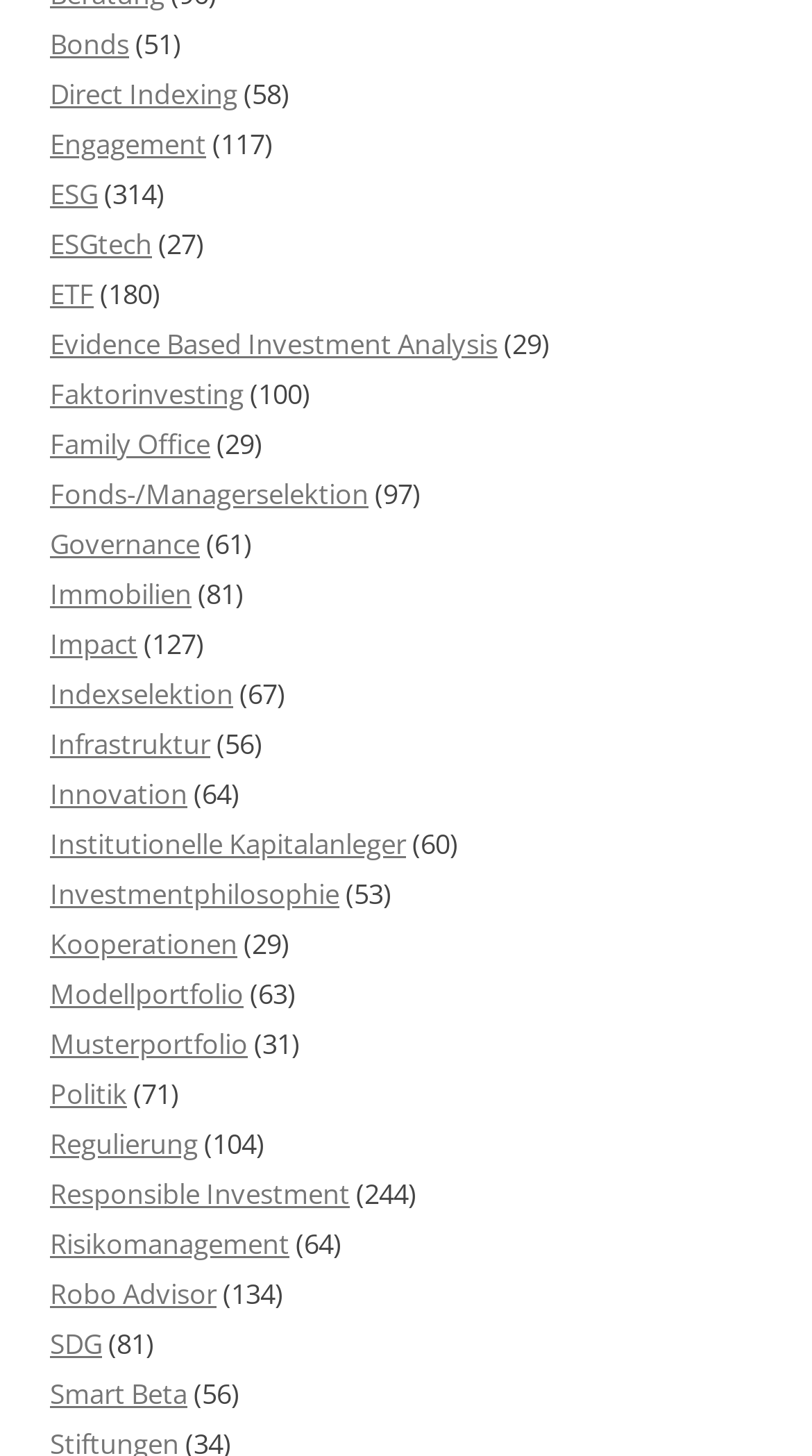What is the first link on the webpage?
Can you provide a detailed and comprehensive answer to the question?

The first link on the webpage is 'Bonds' which is located at the top left corner of the webpage with a bounding box of [0.062, 0.017, 0.159, 0.043].